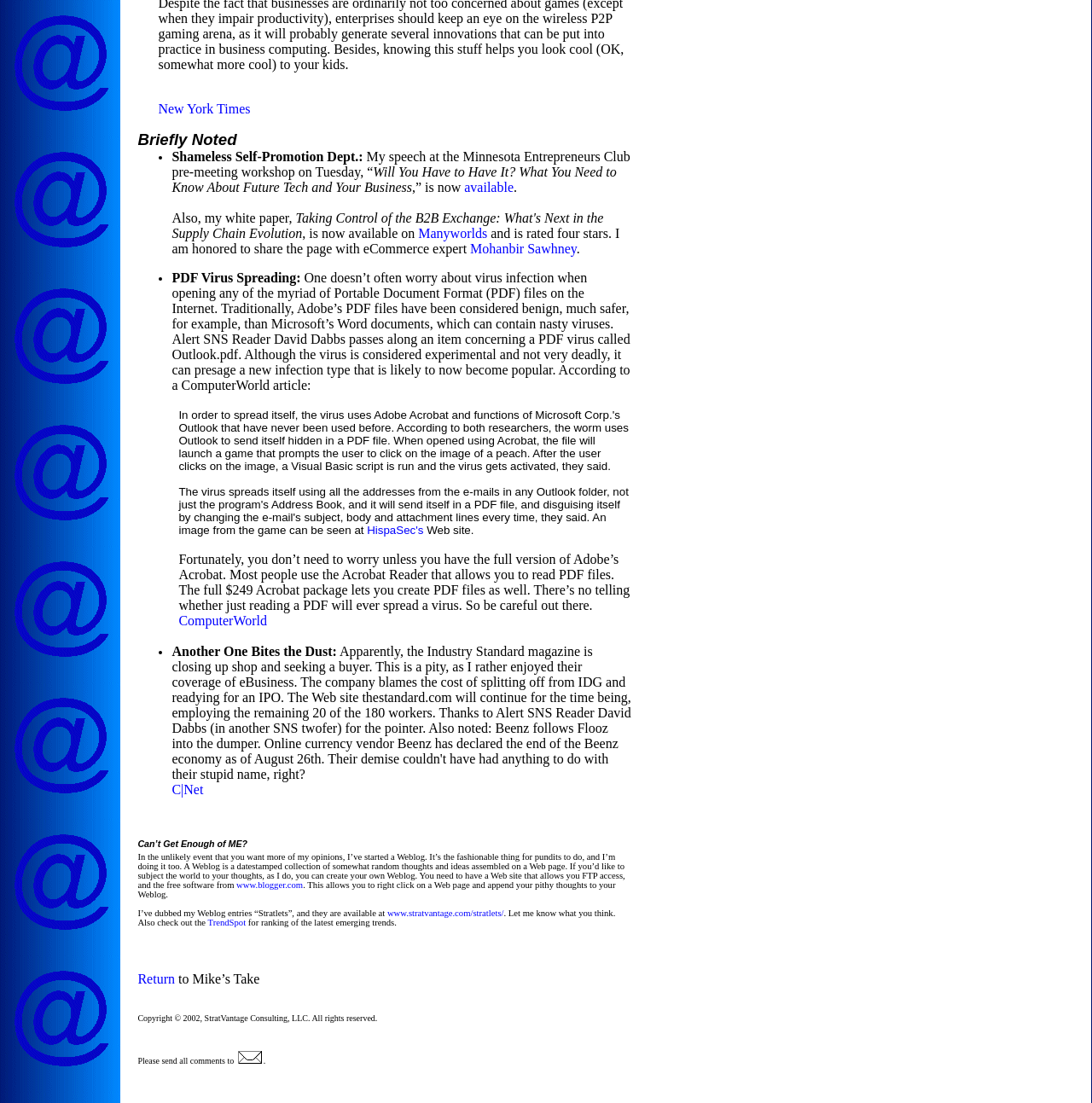What is the name of the website where the author's white paper is available?
Carefully examine the image and provide a detailed answer to the question.

I found this information by reading the section about the author's white paper, which states 'Also, my white paper, is now available on Manyworlds and is rated four stars.'